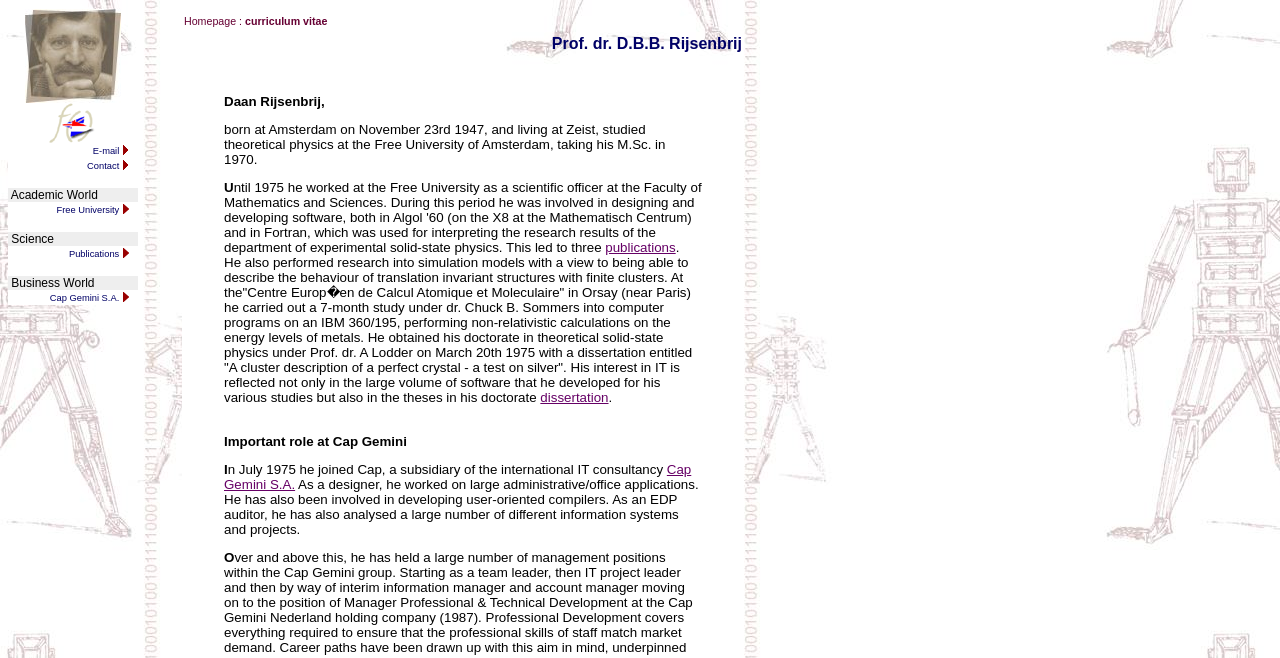Please identify the bounding box coordinates of the element on the webpage that should be clicked to follow this instruction: "Visit Free University". The bounding box coordinates should be given as four float numbers between 0 and 1, formatted as [left, top, right, bottom].

[0.044, 0.311, 0.093, 0.326]